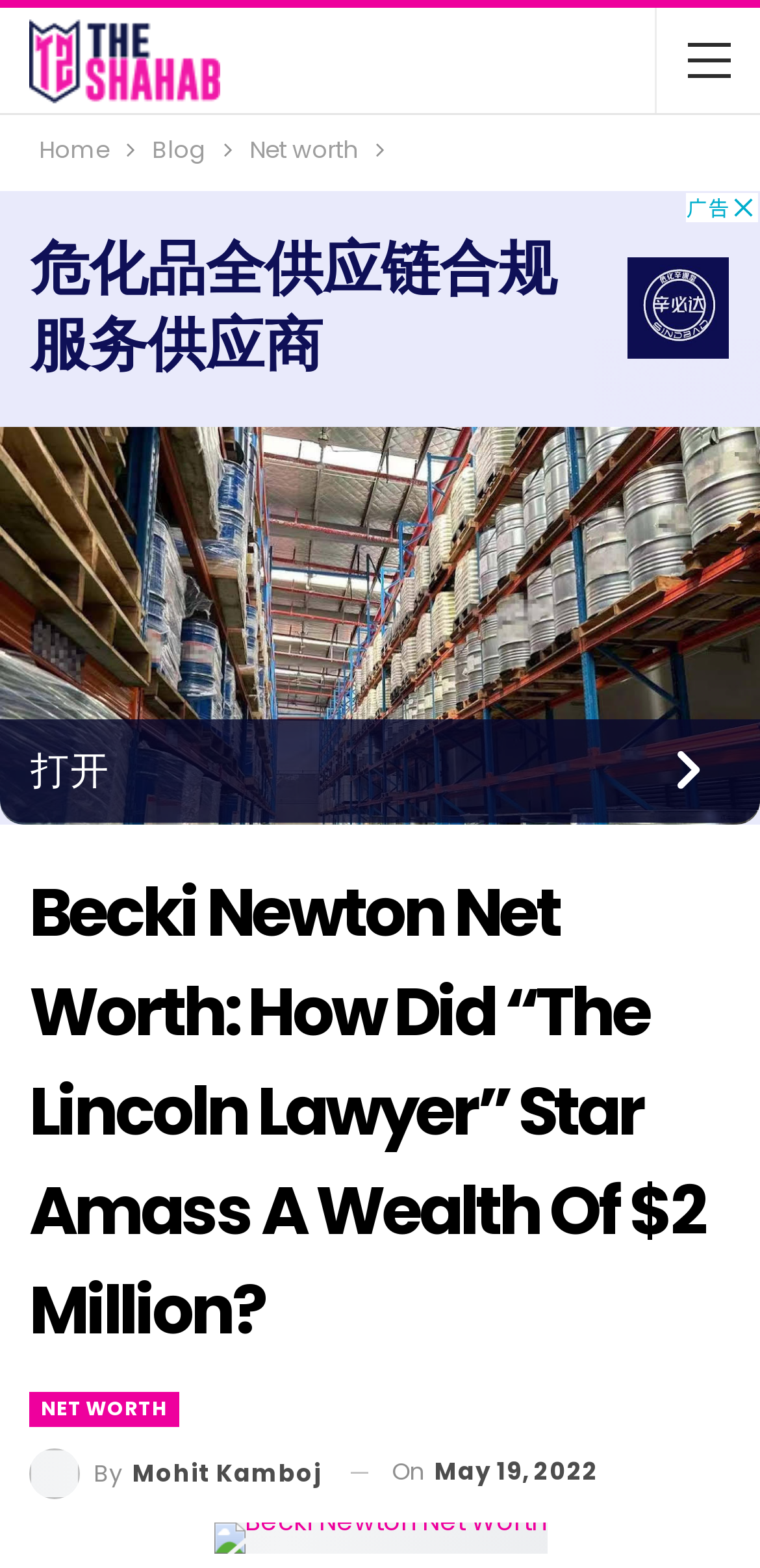Kindly respond to the following question with a single word or a brief phrase: 
What is the date of the article about Becki Newton's net worth?

May 19, 2022